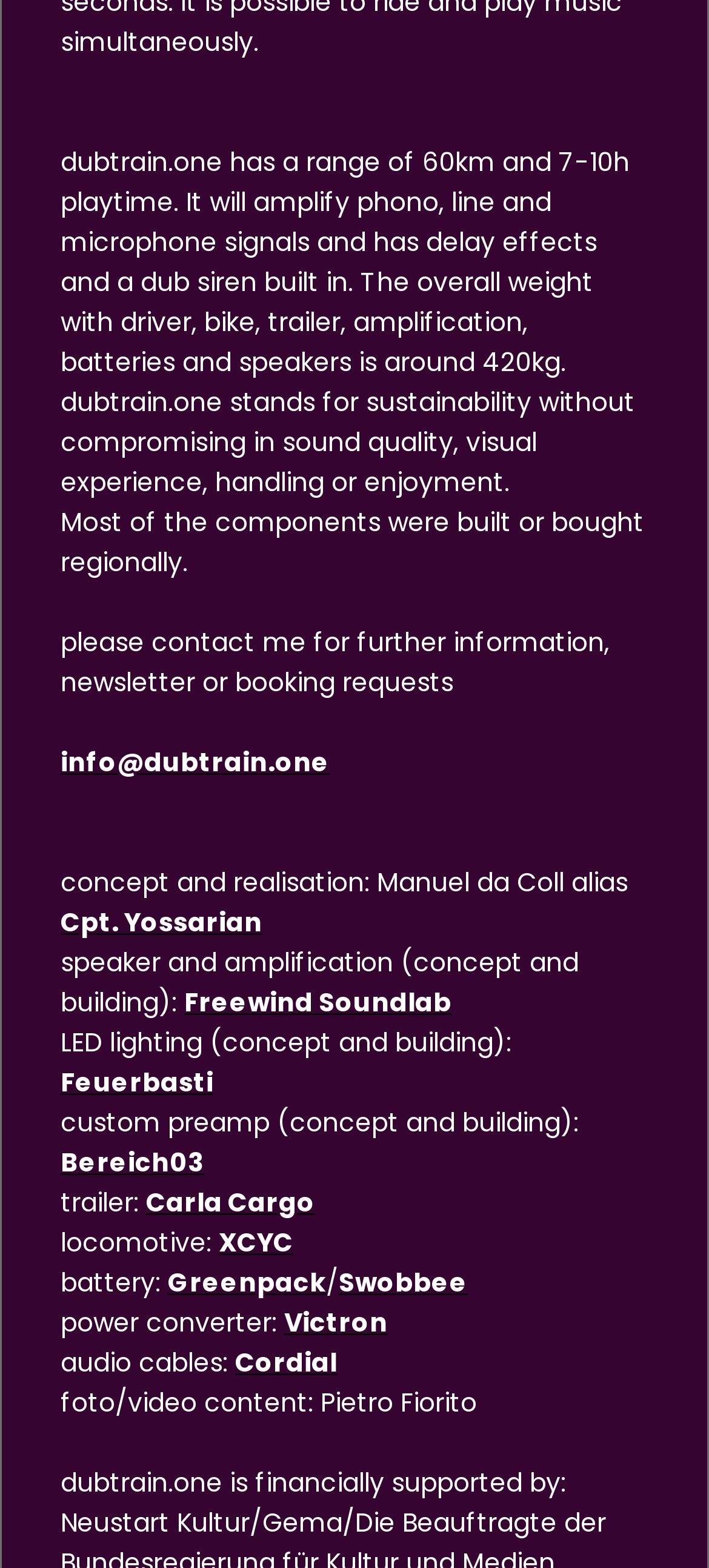Who is the concept and realization person of dubtrain.one?
Look at the image and respond with a one-word or short phrase answer.

Manuel da Coll alias Cpt. Yossarian